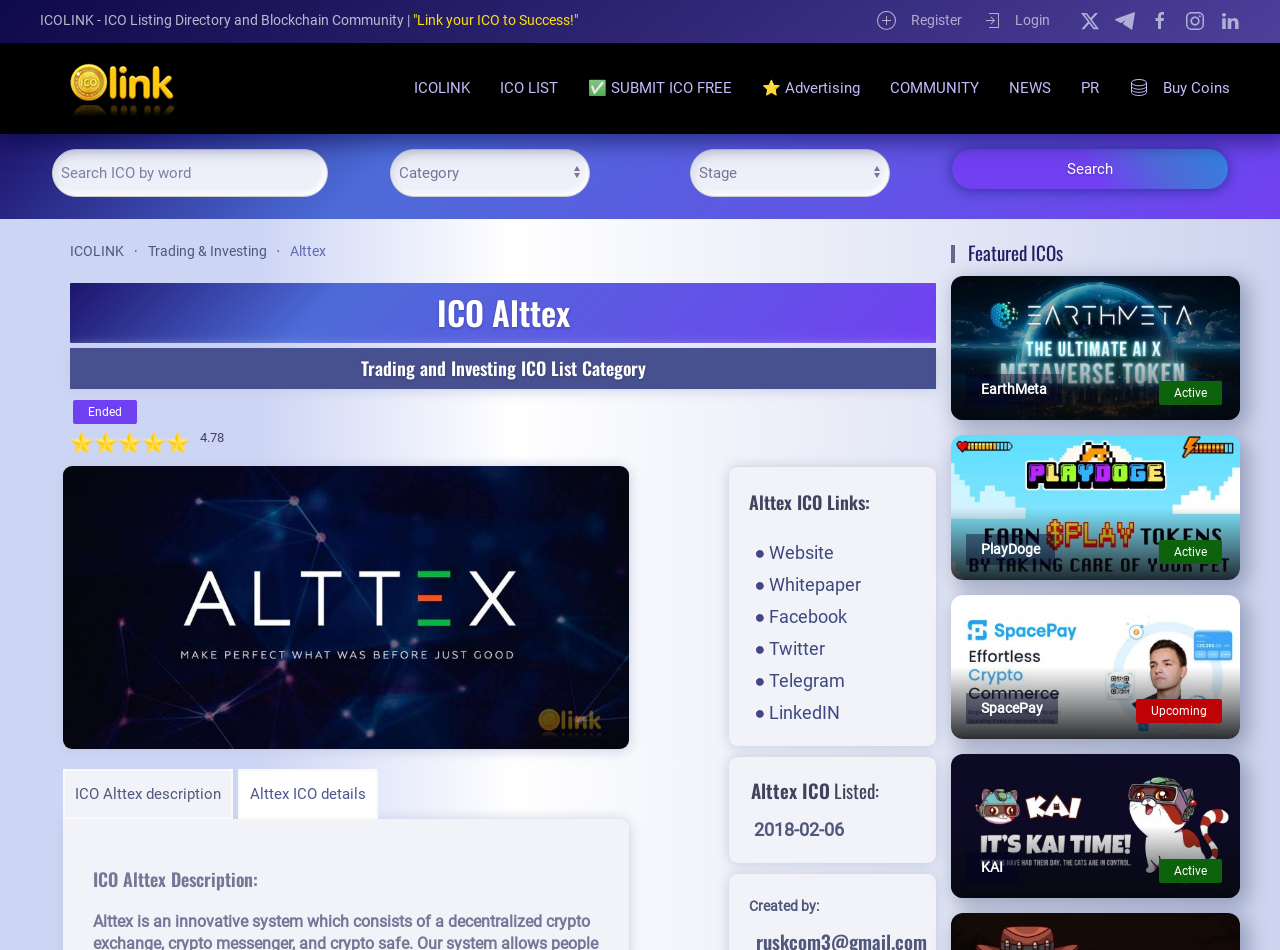Describe all the visual and textual components of the webpage comprehensively.

The webpage is about Alttex ICO, a decentralized crypto exchange, crypto messenger, and crypto safe. At the top, there is a header section with the website's name "ICOLINK" and a tagline "Link your ICO to Success!" on the left side. On the right side, there are links to "Register" and "Login" with accompanying icons. Below the header, there are social media links to Twitter, Telegram, Facebook, Instagram, and LinkedIn.

The main content area is divided into two sections. On the left side, there is a navigation menu with links to "ICOLINK", "ICO LIST", "SUBMIT ICO FREE", "Advertising", "COMMUNITY", "NEWS", "PR", and "Buy Coins". Below the navigation menu, there is a search bar with a textbox to search ICOs by word, two comboboxes to filter by category and type, and a "Search" button.

On the right side, there is a section dedicated to Alttex ICO. It displays the ICO's name, "Alttex", and a heading "ICO Alttex" above a brief description. Below the description, there are links to the ICO's website, whitepaper, Facebook, Twitter, Telegram, and LinkedIn. The ICO's listing information, including the listing date, is also displayed.

Further down, there is a section showcasing featured ICOs, including EarthMeta, PlayDoge, SpacePay, and KAI, each with a link to their respective ICO pages and an accompanying image.

At the bottom of the page, there is a footer section with links to "Back to home" and "ICOLINK" on the left side, and a copyright notice on the right side.